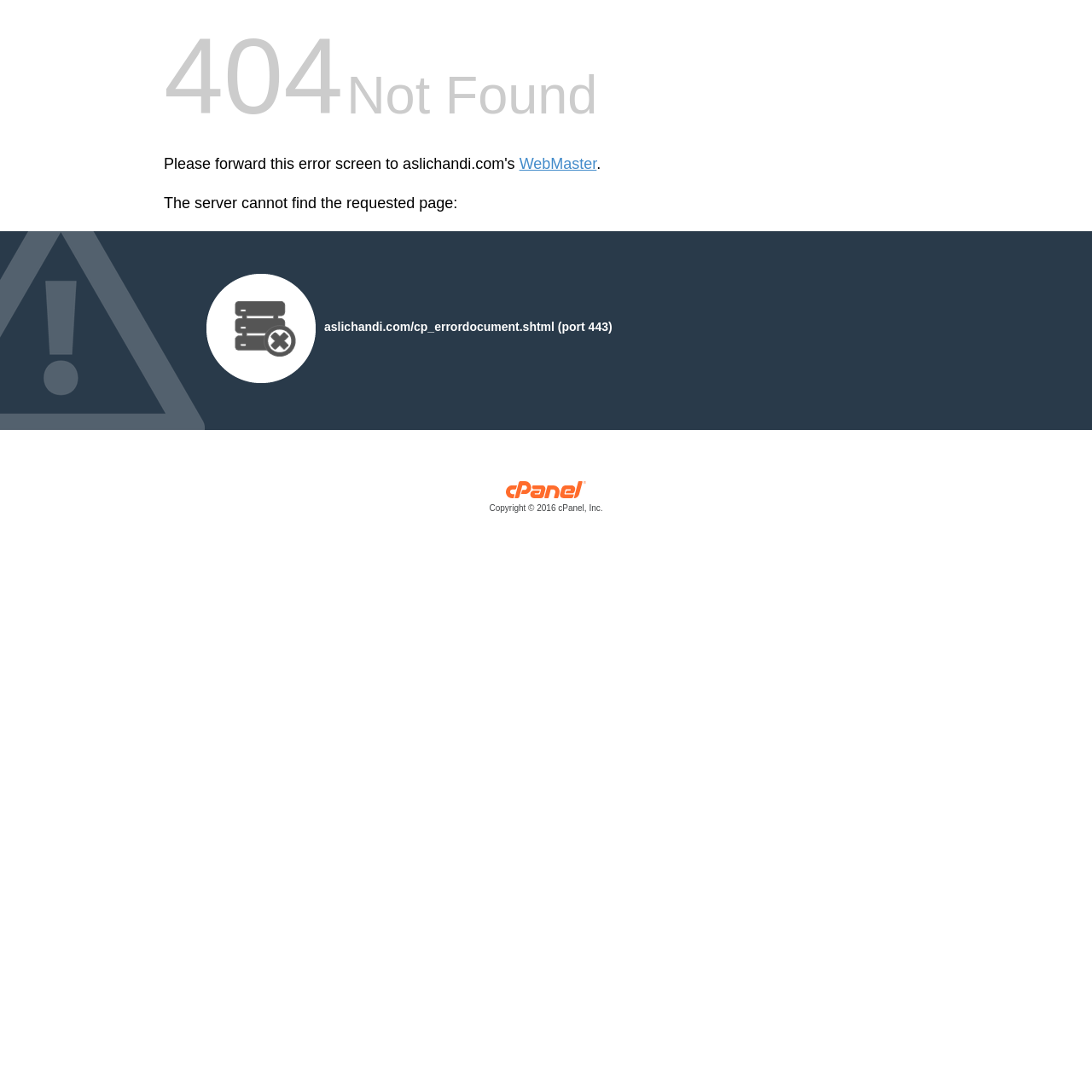Generate a thorough explanation of the webpage's elements.

The webpage displays a "404 Not Found" error message. At the top, there is a link to "WebMaster" positioned slightly to the right of center, accompanied by a period. Below this, a message reads "The server cannot find the requested page:". 

To the right of this message, there is an image. Next to the image, a path is displayed: "aslichandi.com/cp_errordocument.shtml (port 443)". 

At the bottom of the page, there is a copyright notice from "cPanel, Inc. Copyright © 2016 cPanel, Inc." which includes a link and an image of the company's logo, positioned to the right of the text.